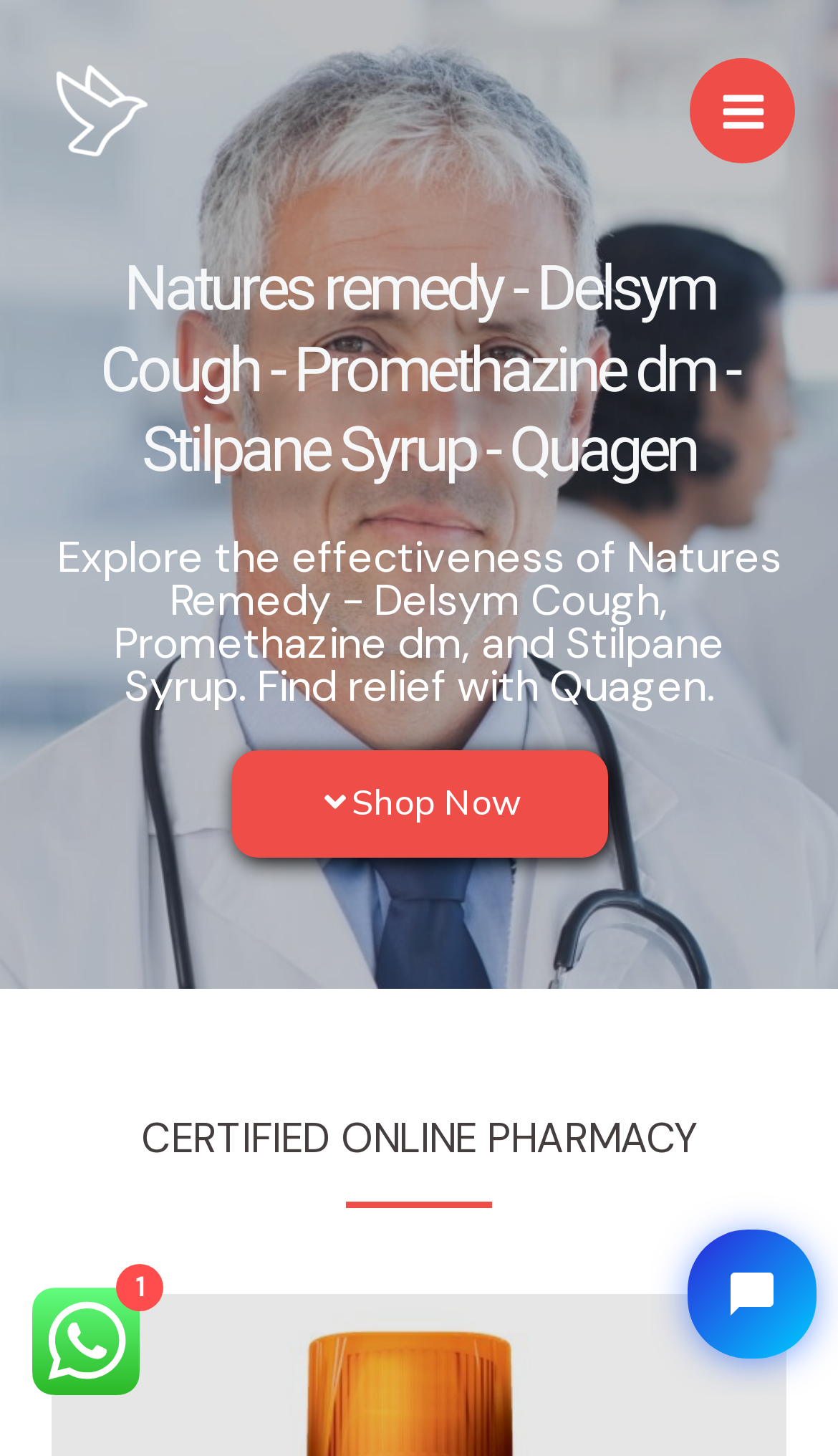What is the purpose of the webpage?
Look at the webpage screenshot and answer the question with a detailed explanation.

The purpose of the webpage can be inferred from the static text element which says 'Explore the effectiveness of Natures Remedy - Delsym Cough, Promethazine dm, and Stilpane Syrup. Find relief with Quagen.' This suggests that the webpage is intended to help users find relief with Quagen.